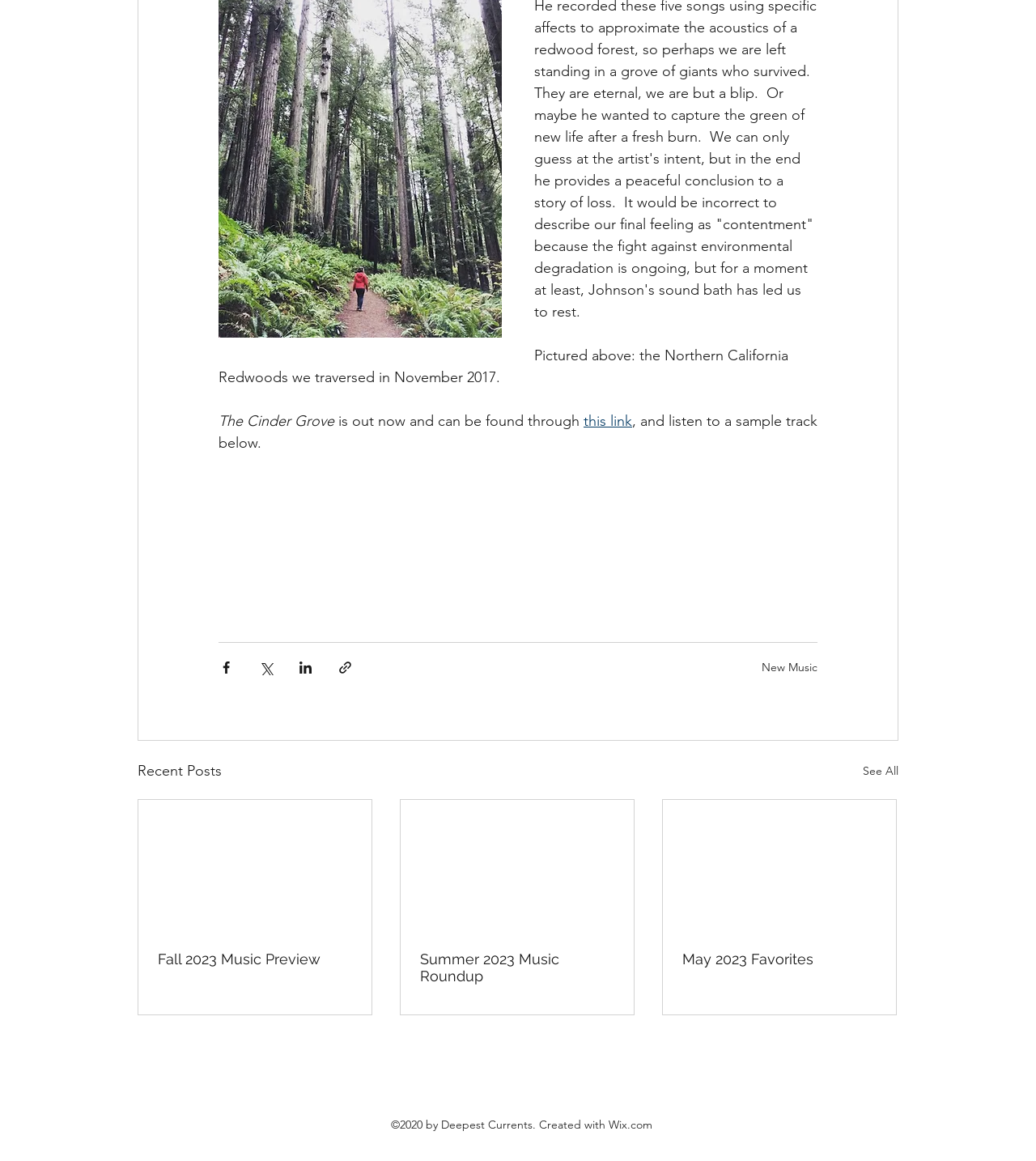Please specify the bounding box coordinates for the clickable region that will help you carry out the instruction: "Click the link to listen to a sample track".

[0.563, 0.355, 0.61, 0.37]